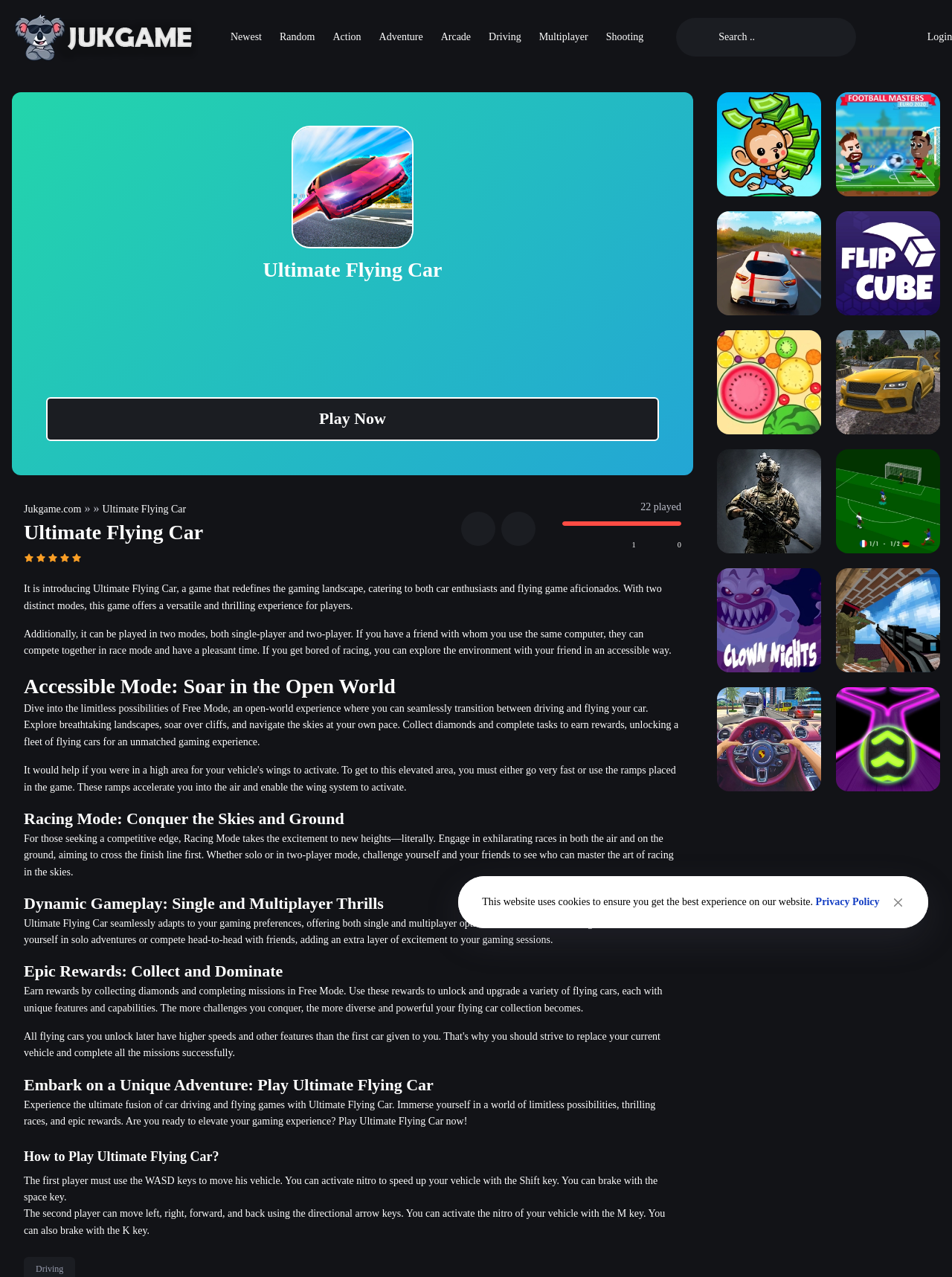How many game modes are available in Ultimate Flying Car?
Please ensure your answer to the question is detailed and covers all necessary aspects.

I found the answer by reading the text on the webpage, which mentions 'two distinct modes' in Ultimate Flying Car, namely Free Mode and Racing Mode.